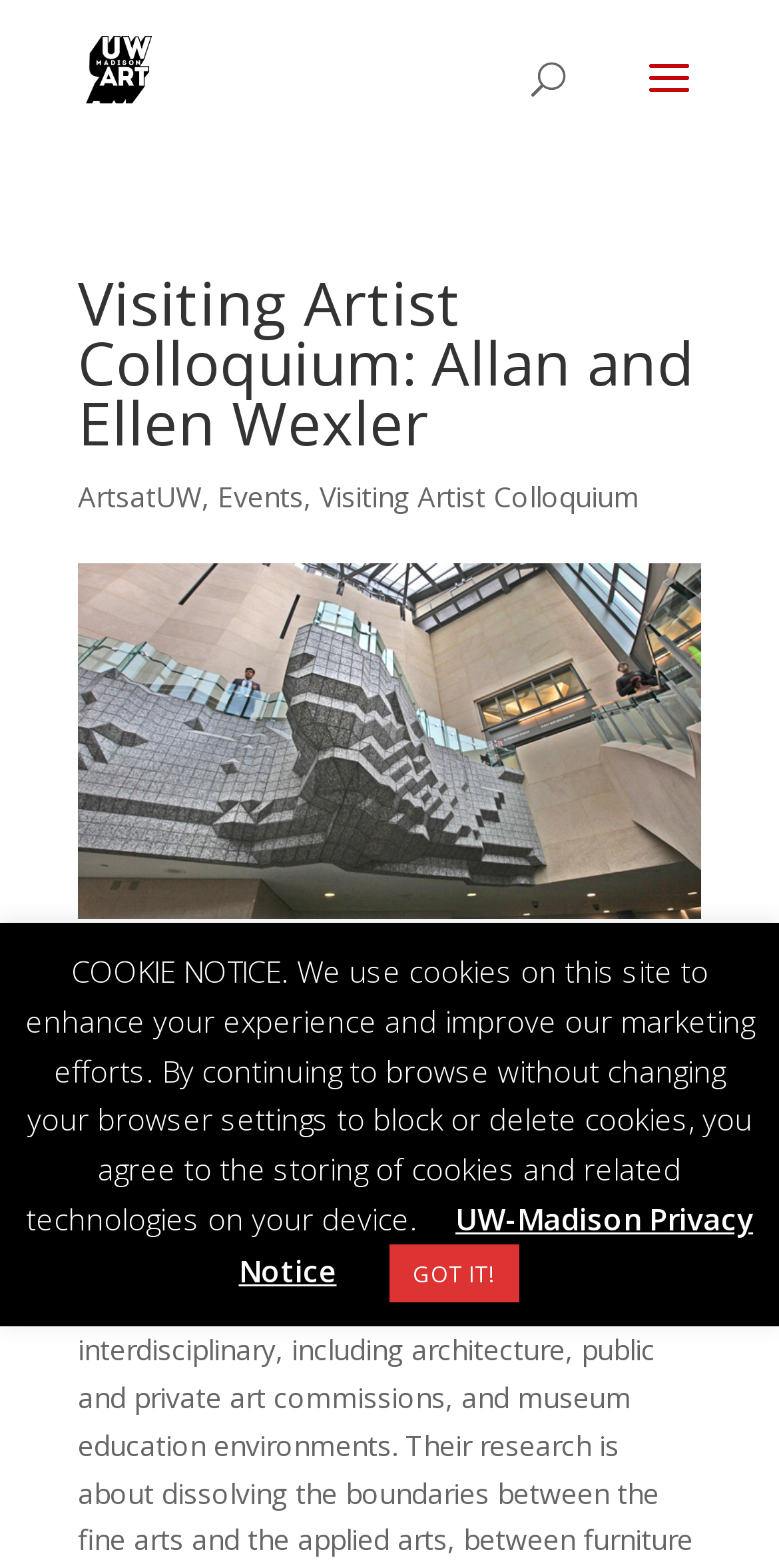Please provide a comprehensive response to the question below by analyzing the image: 
What is the event date?

I found the event date by looking at the heading that starts with 'Wednesday, April 17' which is located below the image of the Atlantic Terminal architecture.